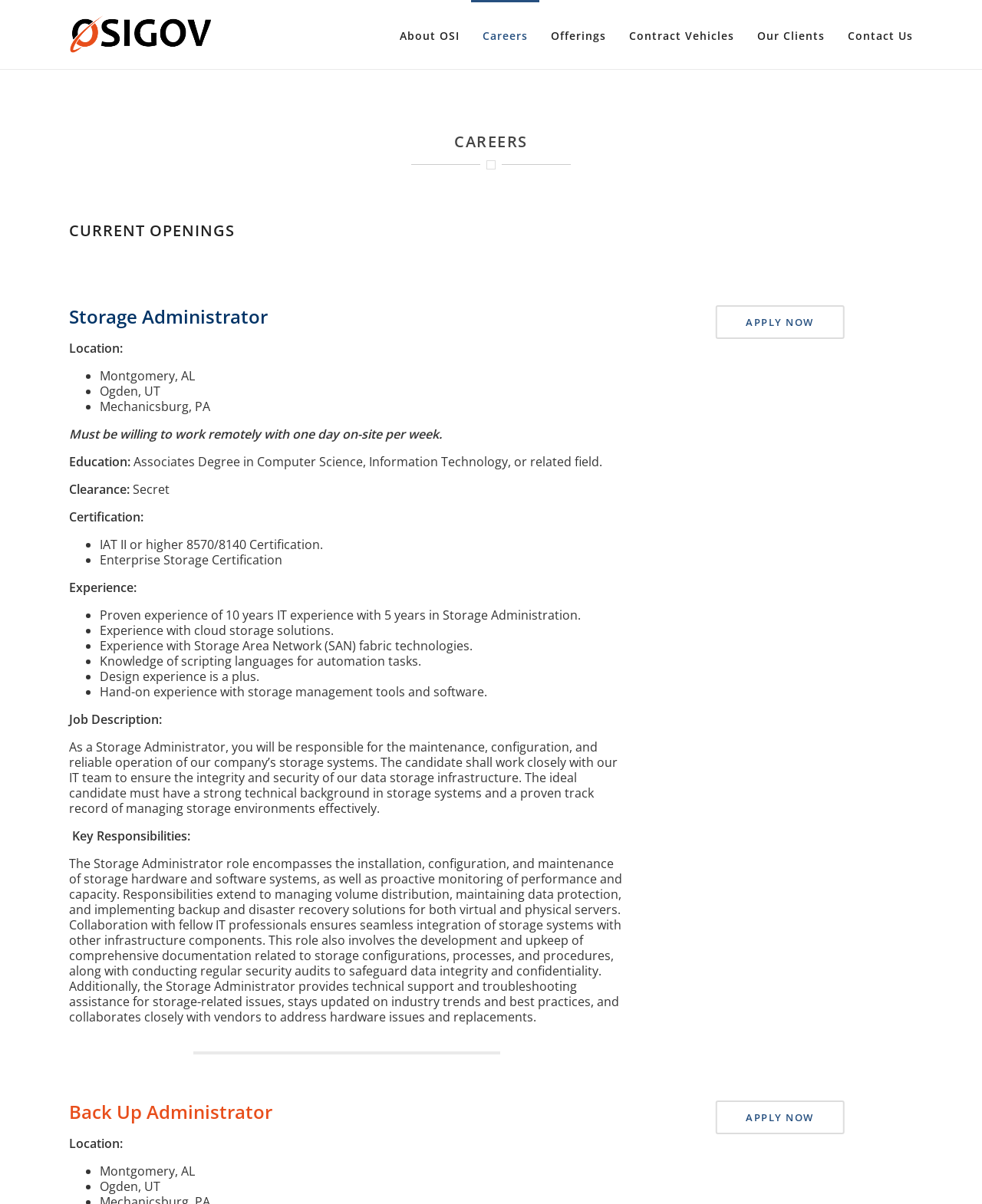Given the description Contract Vehicles, predict the bounding box coordinates of the UI element. Ensure the coordinates are in the format (top-left x, top-left y, bottom-right x, bottom-right y) and all values are between 0 and 1.

[0.641, 0.024, 0.748, 0.036]